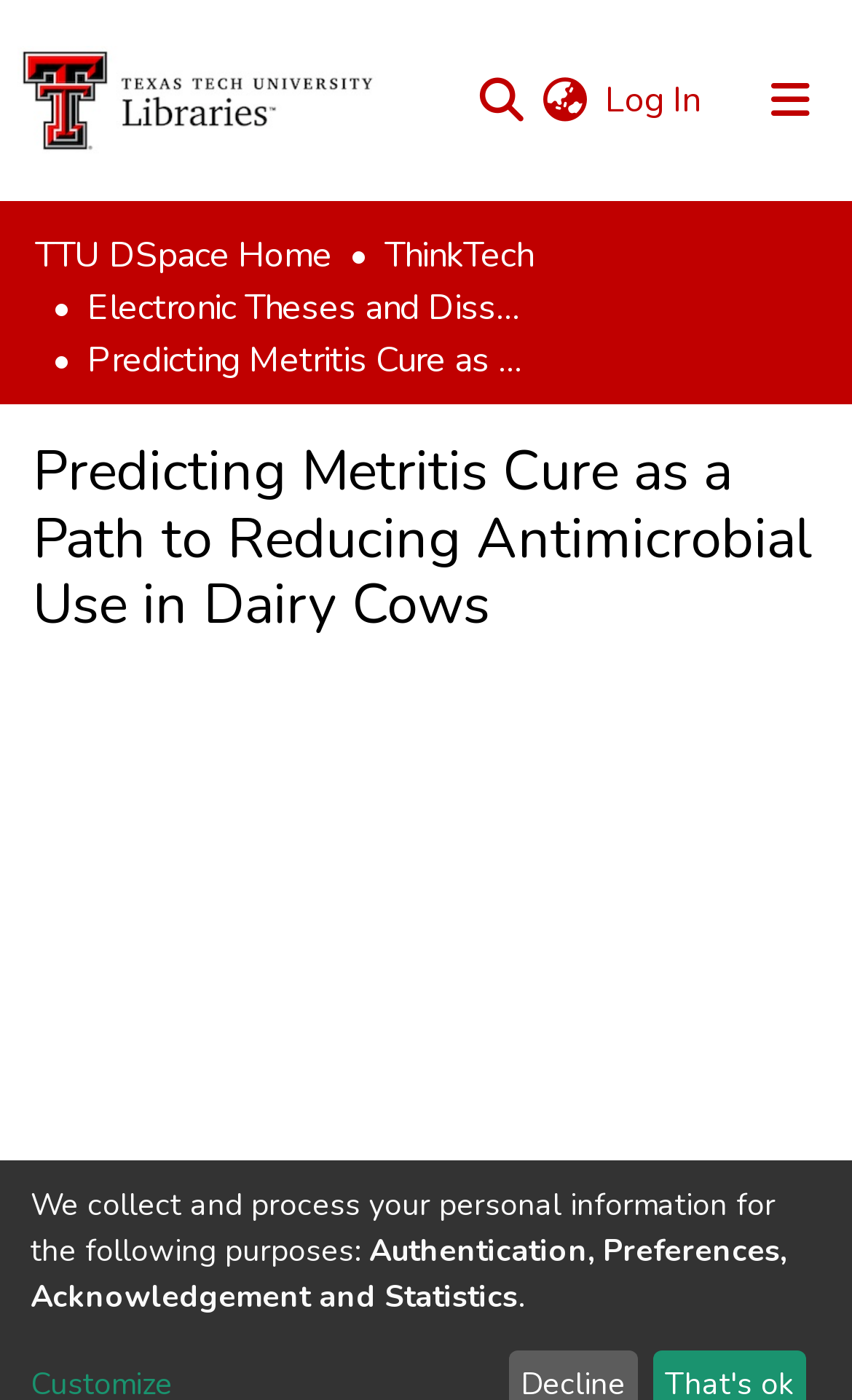Use a single word or phrase to answer this question: 
What is the language of the website?

Not specified